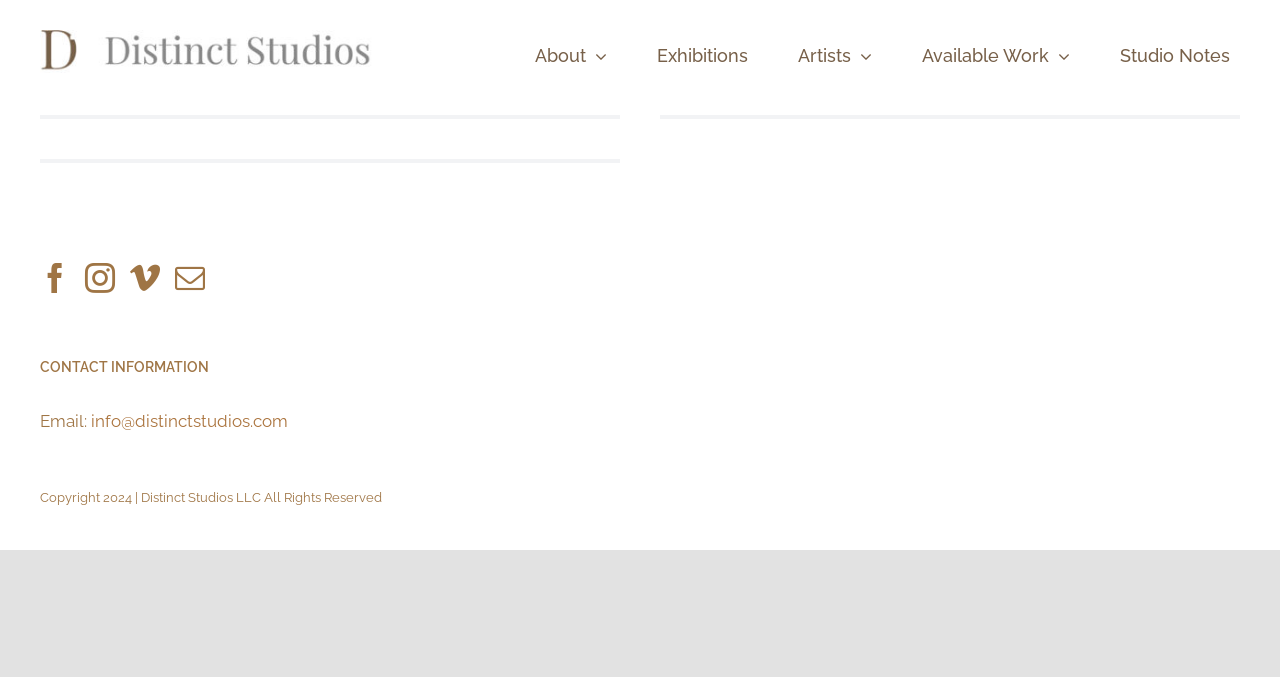What social media platforms does the studio have a presence on?
Answer the question with a single word or phrase derived from the image.

Facebook, Instagram, Vimeo